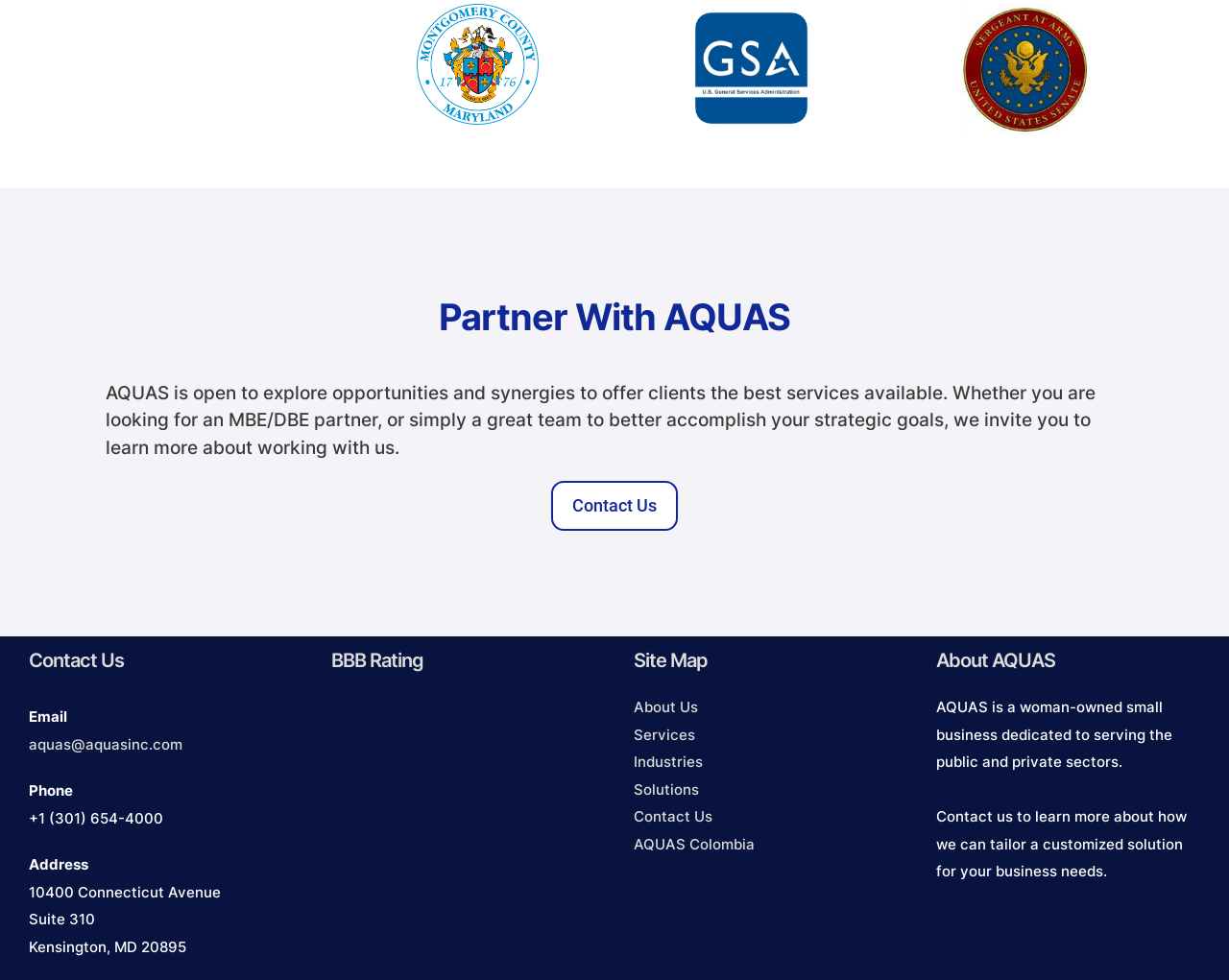Determine the bounding box coordinates of the clickable region to execute the instruction: "Click 'Contact Us'". The coordinates should be four float numbers between 0 and 1, denoted as [left, top, right, bottom].

[0.448, 0.491, 0.552, 0.542]